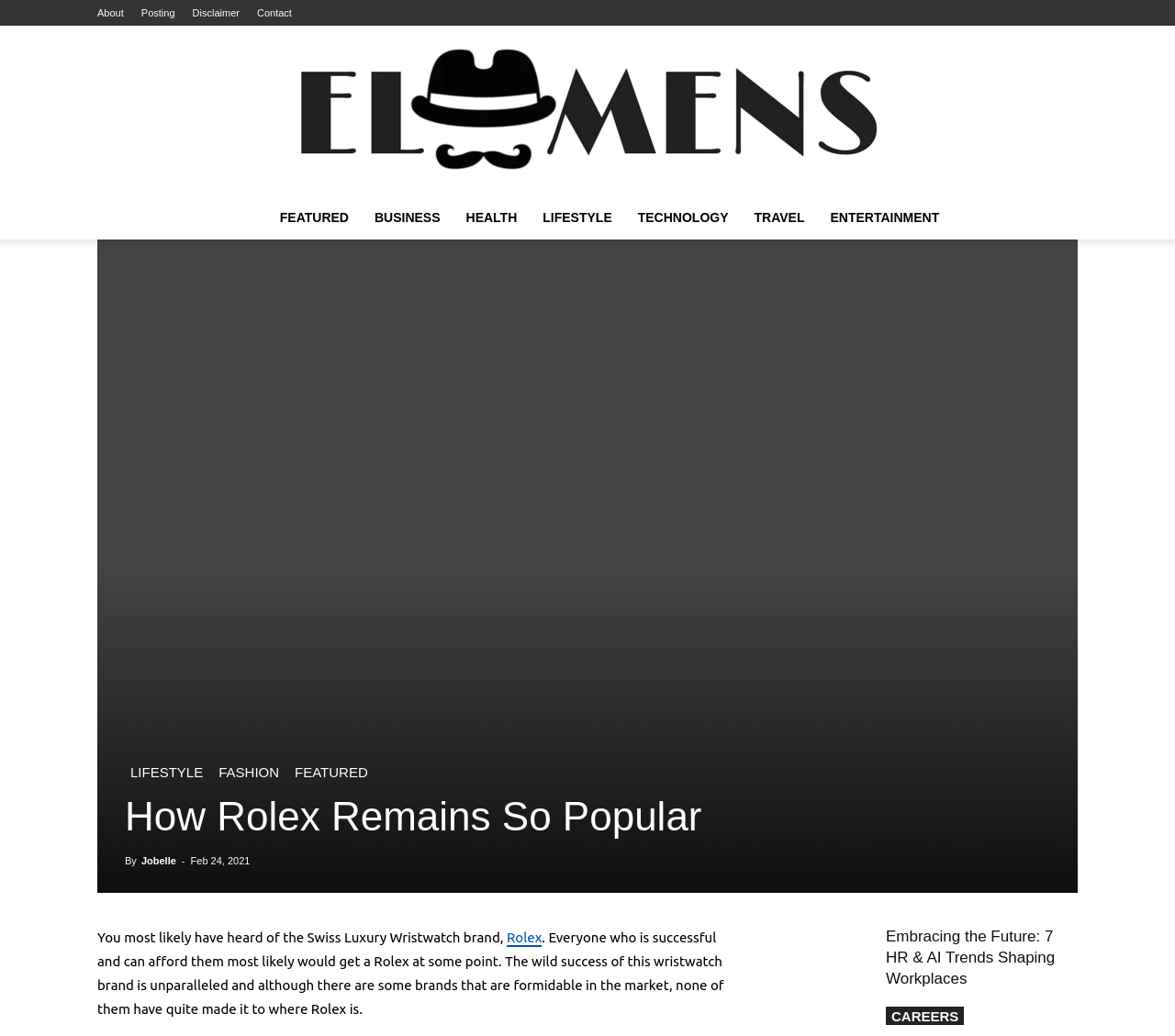Pinpoint the bounding box coordinates of the clickable area needed to execute the instruction: "Click on the 'About' link". The coordinates should be specified as four float numbers between 0 and 1, i.e., [left, top, right, bottom].

[0.083, 0.007, 0.105, 0.018]